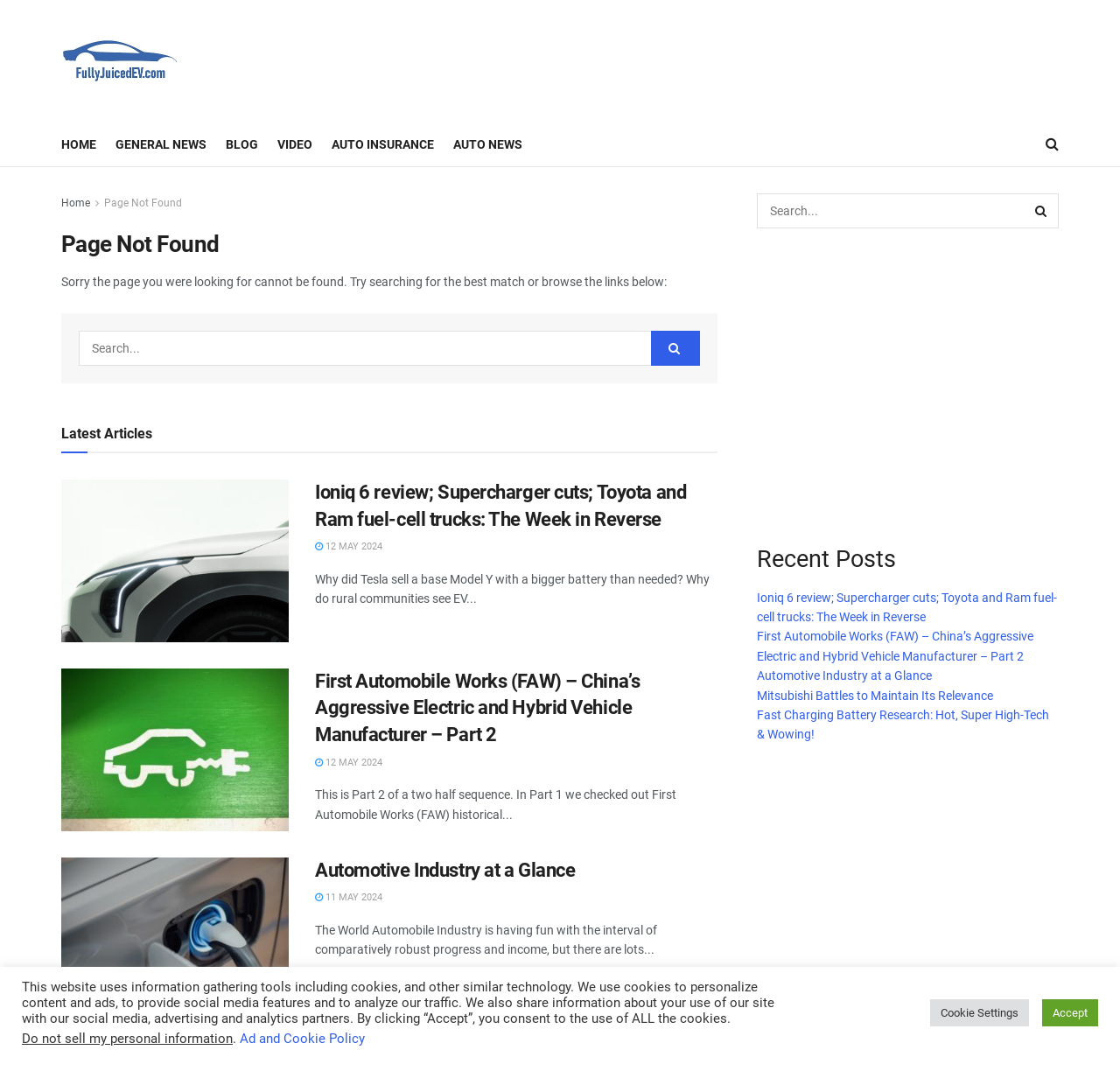Provide a single word or phrase to answer the given question: 
Is there a search function on the page?

Yes